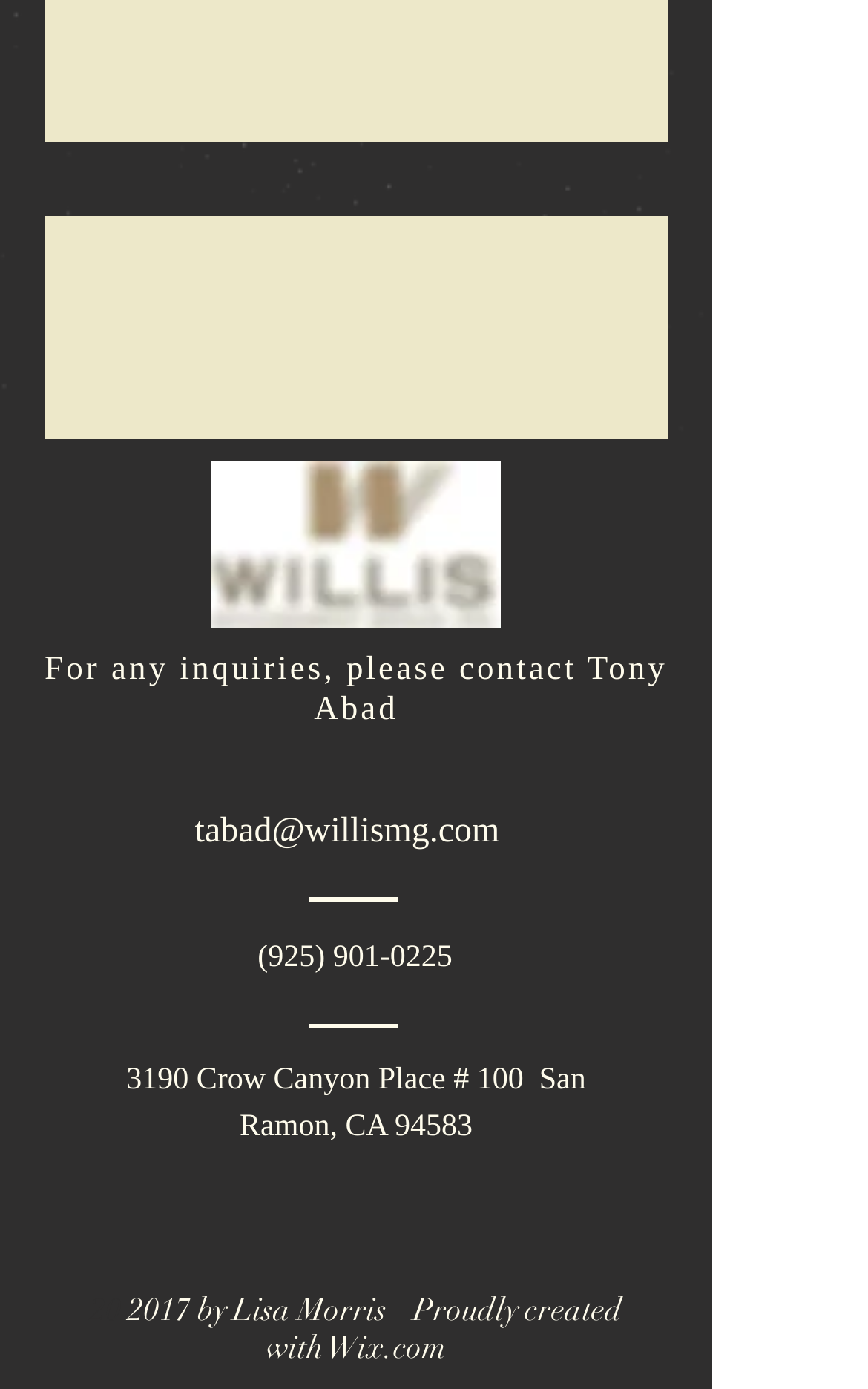Identify the bounding box for the described UI element. Provide the coordinates in (top-left x, top-left y, bottom-right x, bottom-right y) format with values ranging from 0 to 1: (925) 901-0225

[0.297, 0.678, 0.521, 0.702]